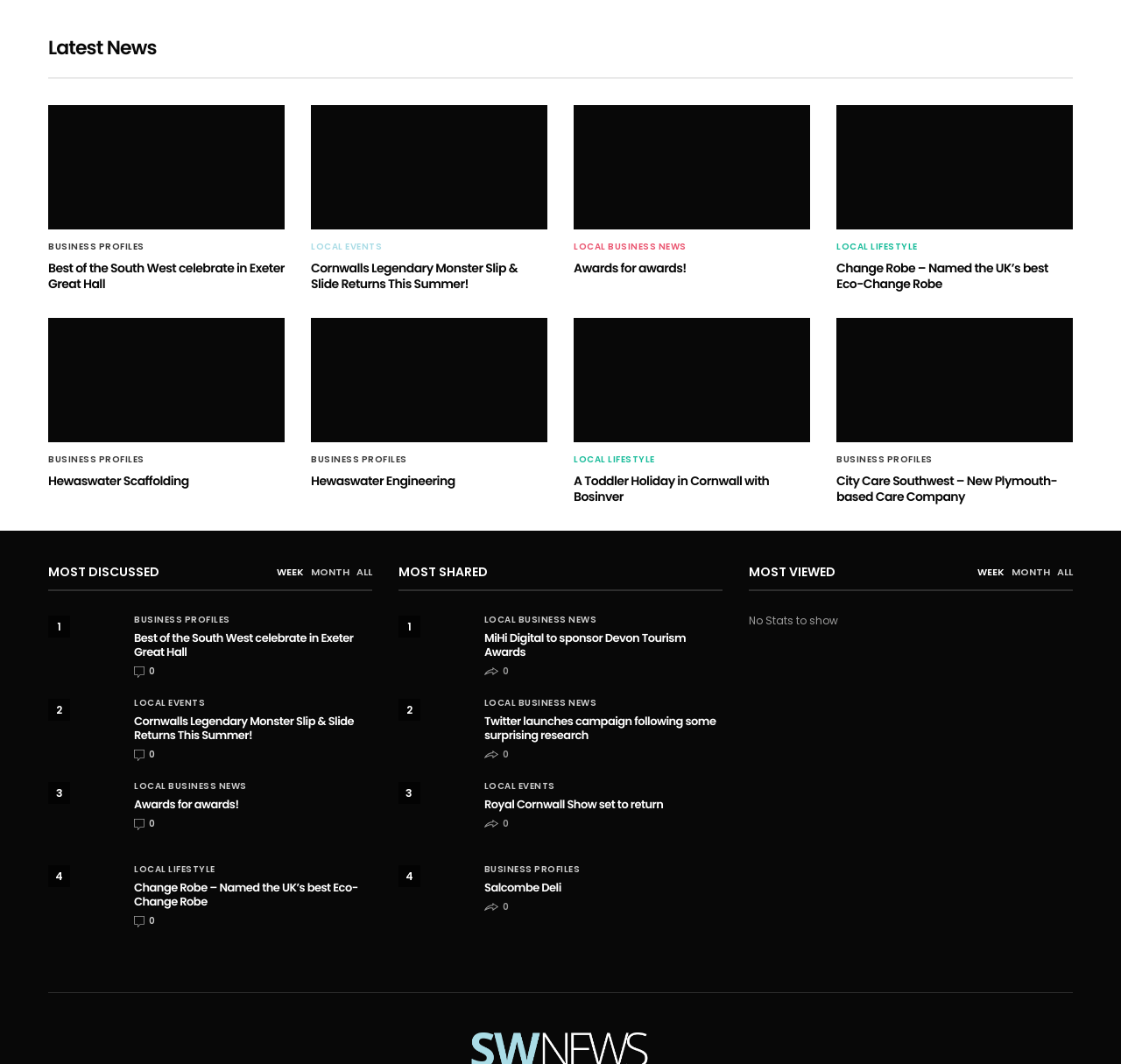Please identify the bounding box coordinates of the clickable area that will fulfill the following instruction: "View the Gallery". The coordinates should be in the format of four float numbers between 0 and 1, i.e., [left, top, right, bottom].

None